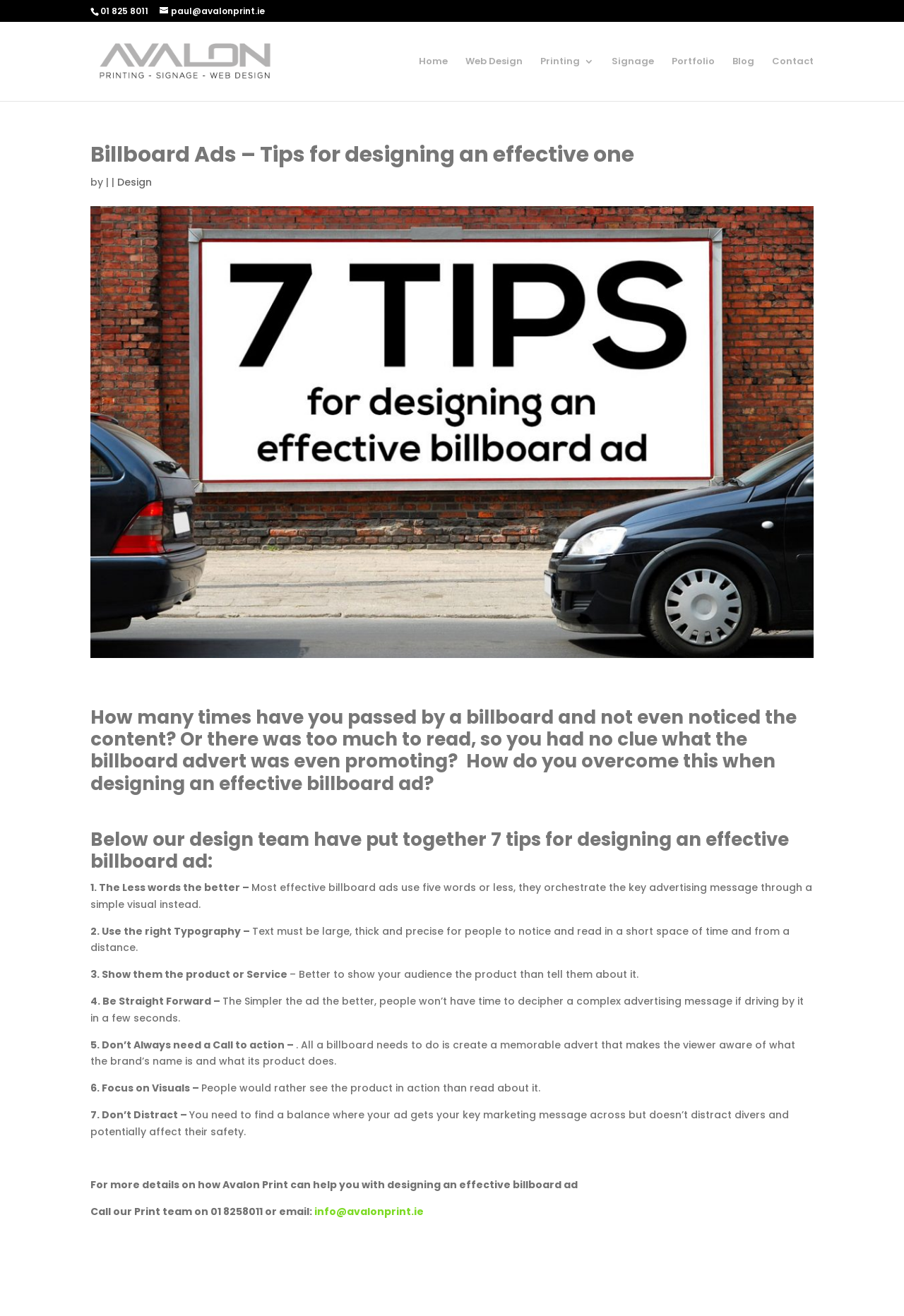Can you specify the bounding box coordinates of the area that needs to be clicked to fulfill the following instruction: "Click the 'Contact' link"?

[0.854, 0.043, 0.9, 0.077]